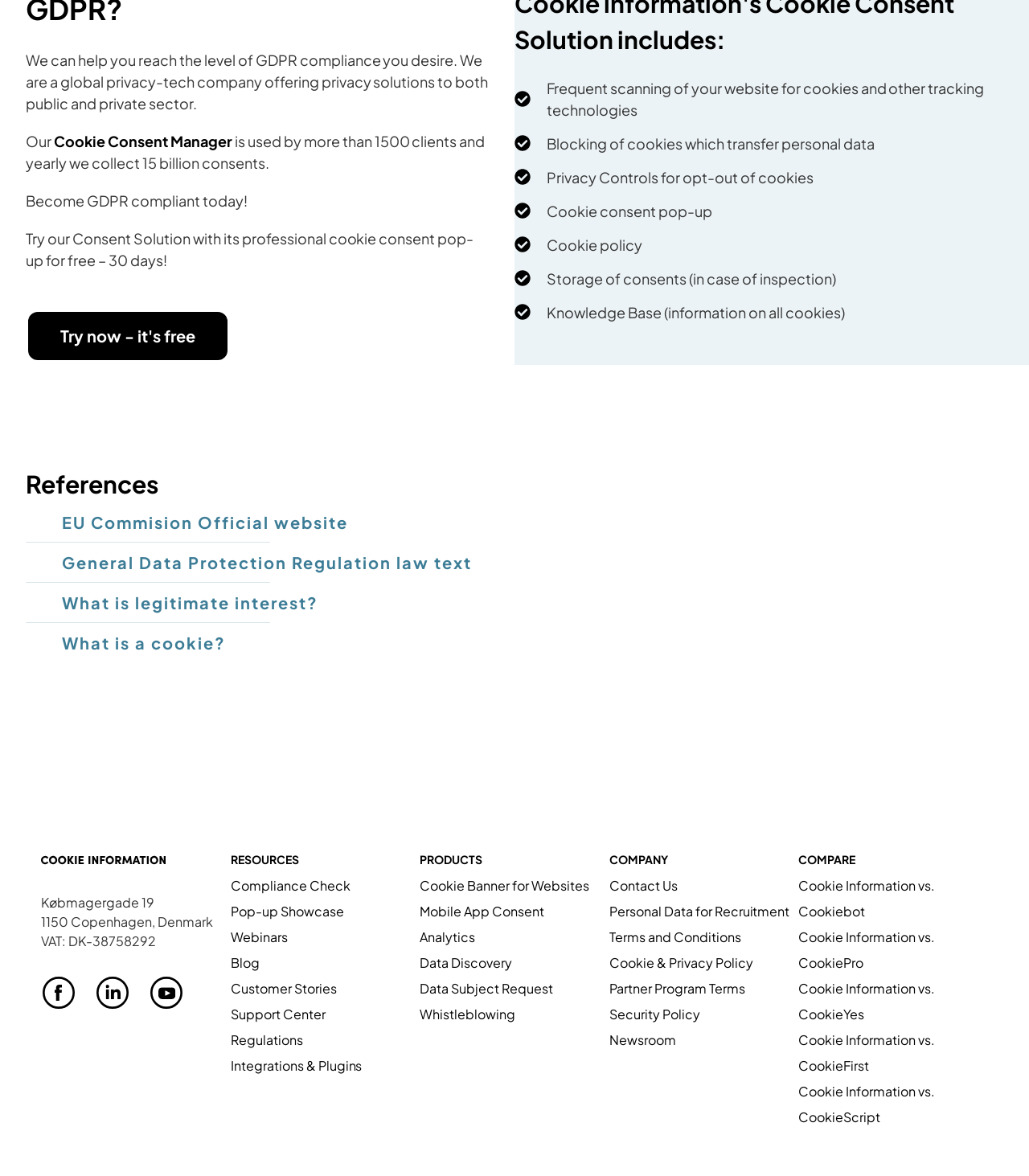Show the bounding box coordinates of the element that should be clicked to complete the task: "Read about our company".

[0.04, 0.718, 0.161, 0.745]